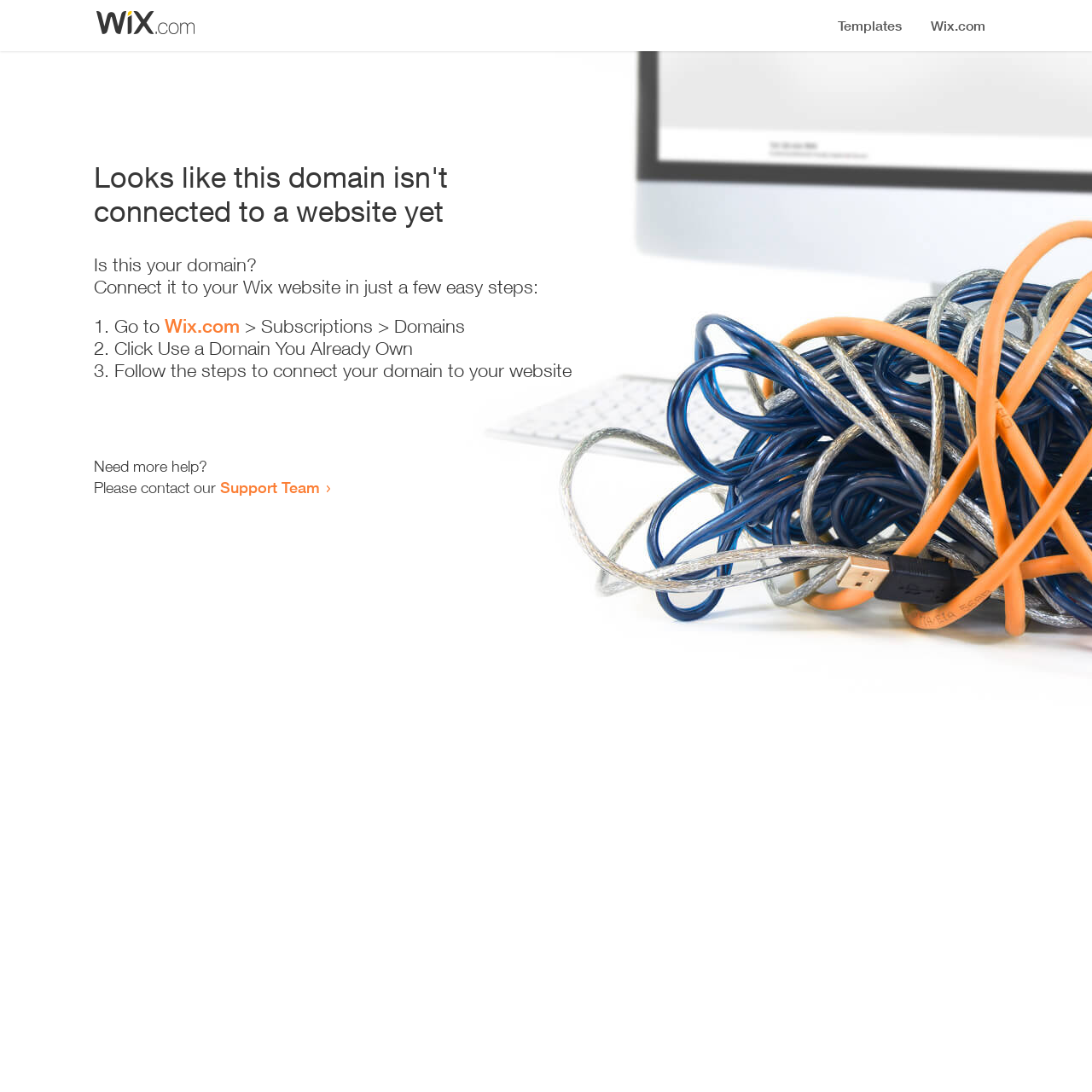Ascertain the bounding box coordinates for the UI element detailed here: "Support Team". The coordinates should be provided as [left, top, right, bottom] with each value being a float between 0 and 1.

[0.202, 0.438, 0.293, 0.455]